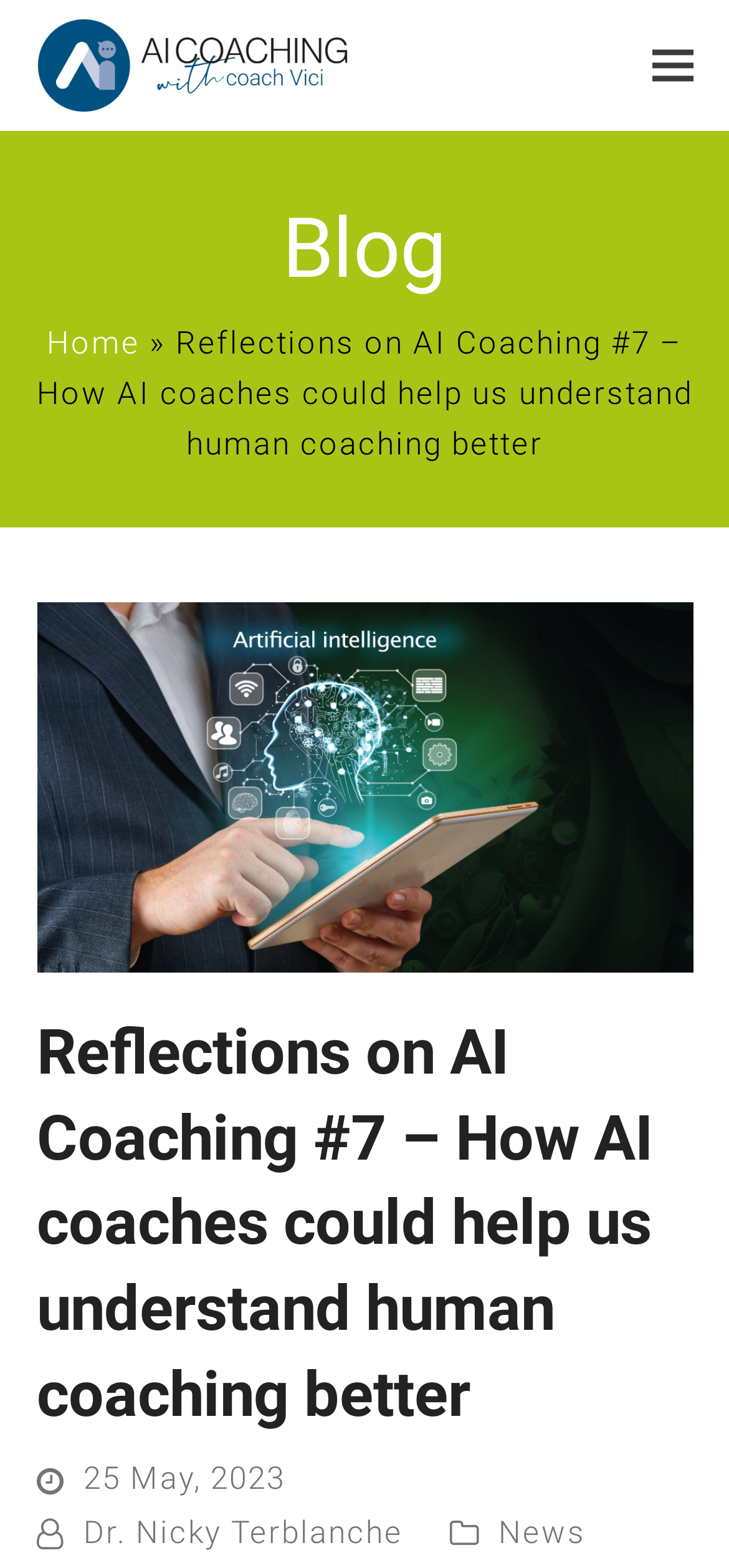Determine which piece of text is the heading of the webpage and provide it.

Reflections on AI Coaching #7 – How AI coaches could help us understand human coaching better